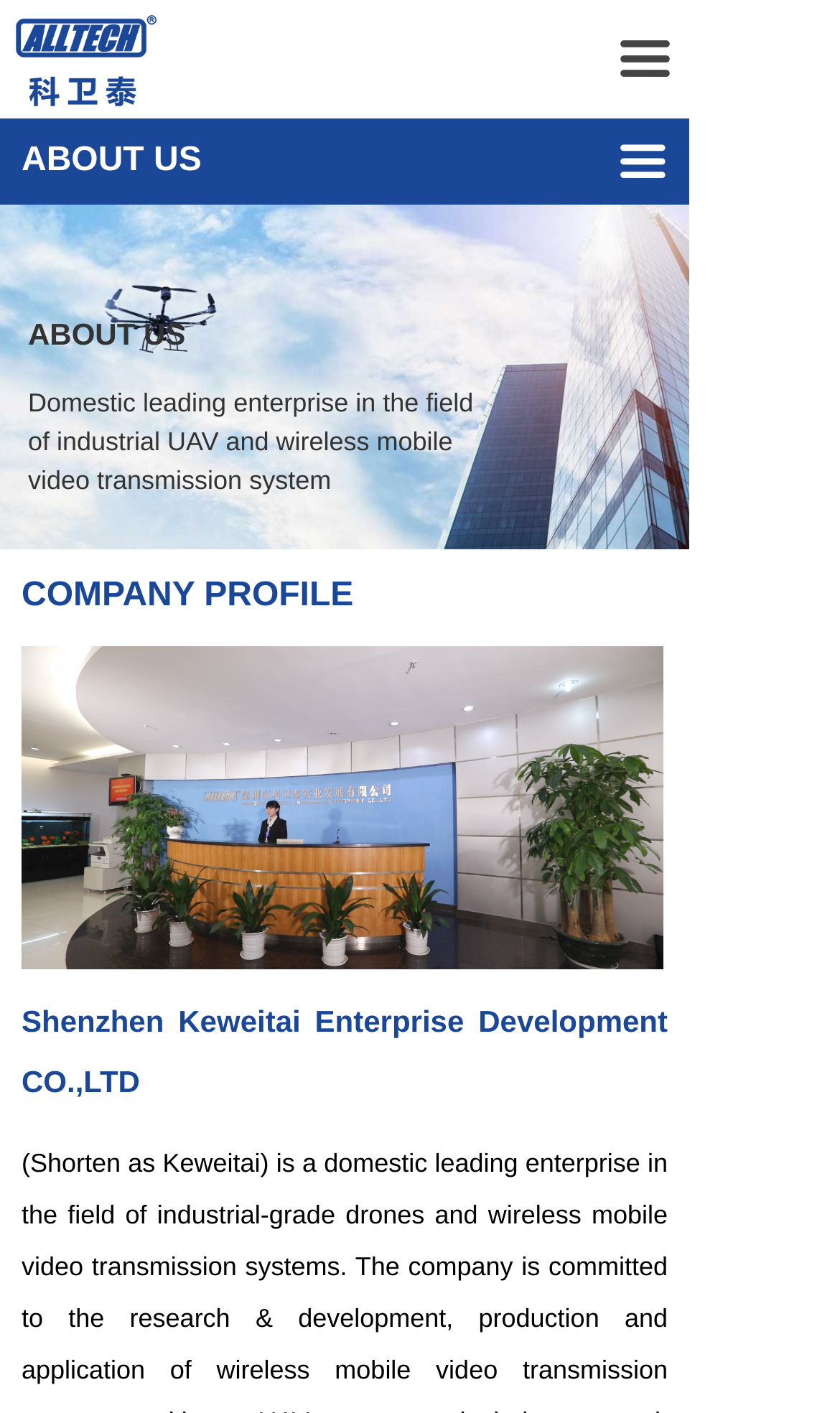Highlight the bounding box coordinates of the element you need to click to perform the following instruction: "Read about the company's development history."

[0.0, 0.137, 0.072, 0.204]